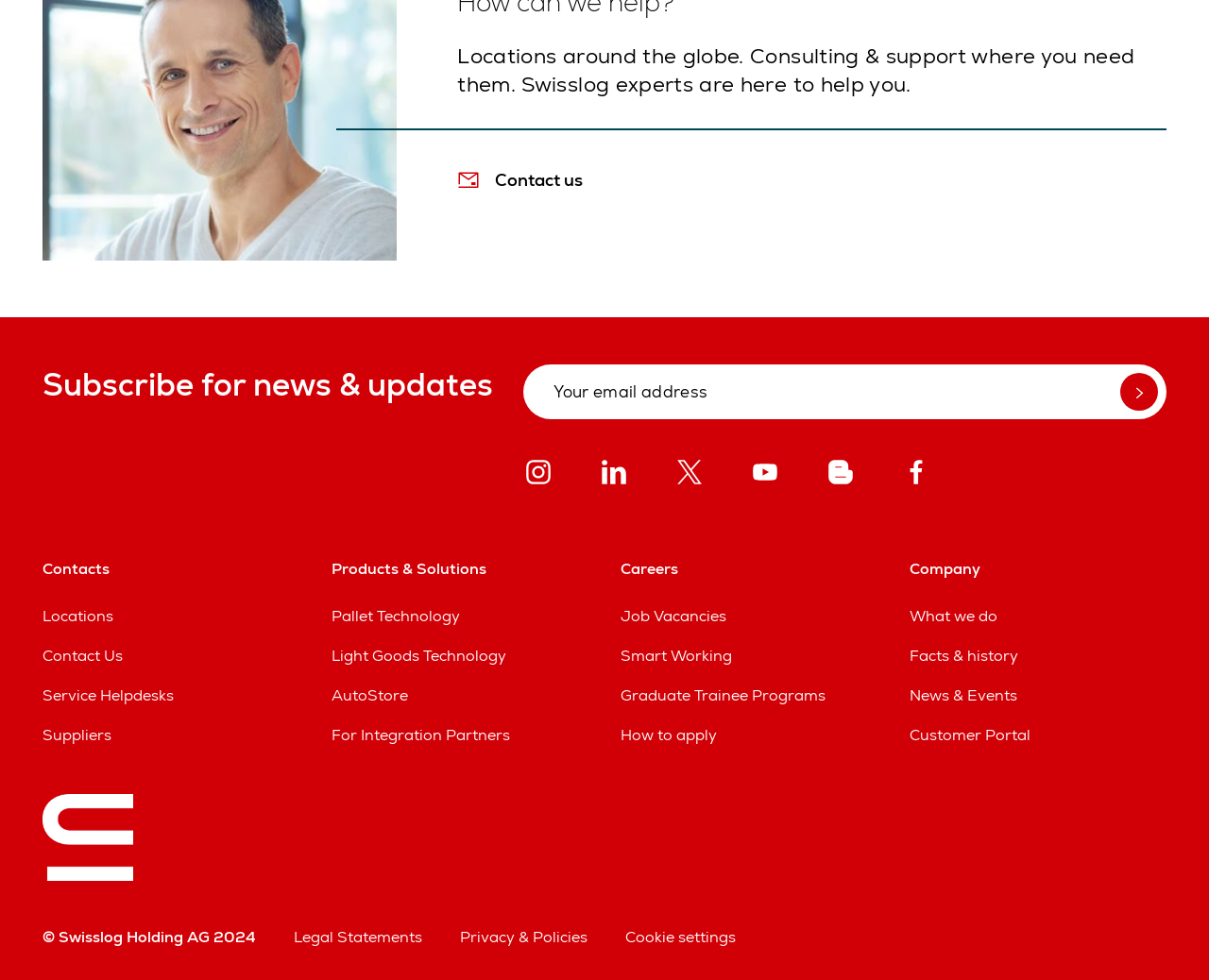With reference to the image, please provide a detailed answer to the following question: How can I contact the company?

To contact the company, I can click on the 'Contact us' link, which is located at the top of the webpage, or I can scroll down to the 'Contacts' section and find the relevant information.